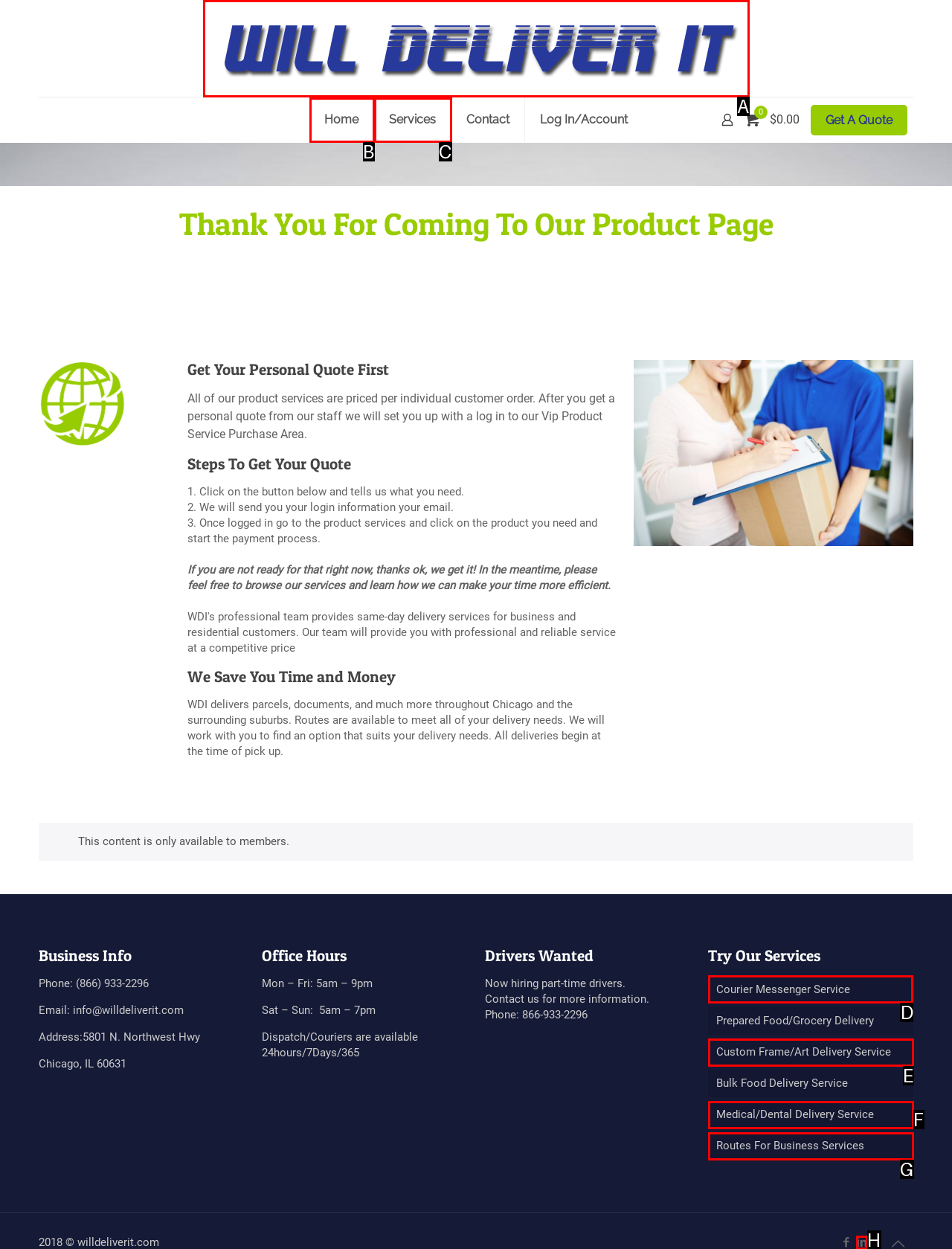Determine the correct UI element to click for this instruction: Click on the 'Courier Messenger Service' link. Respond with the letter of the chosen element.

D